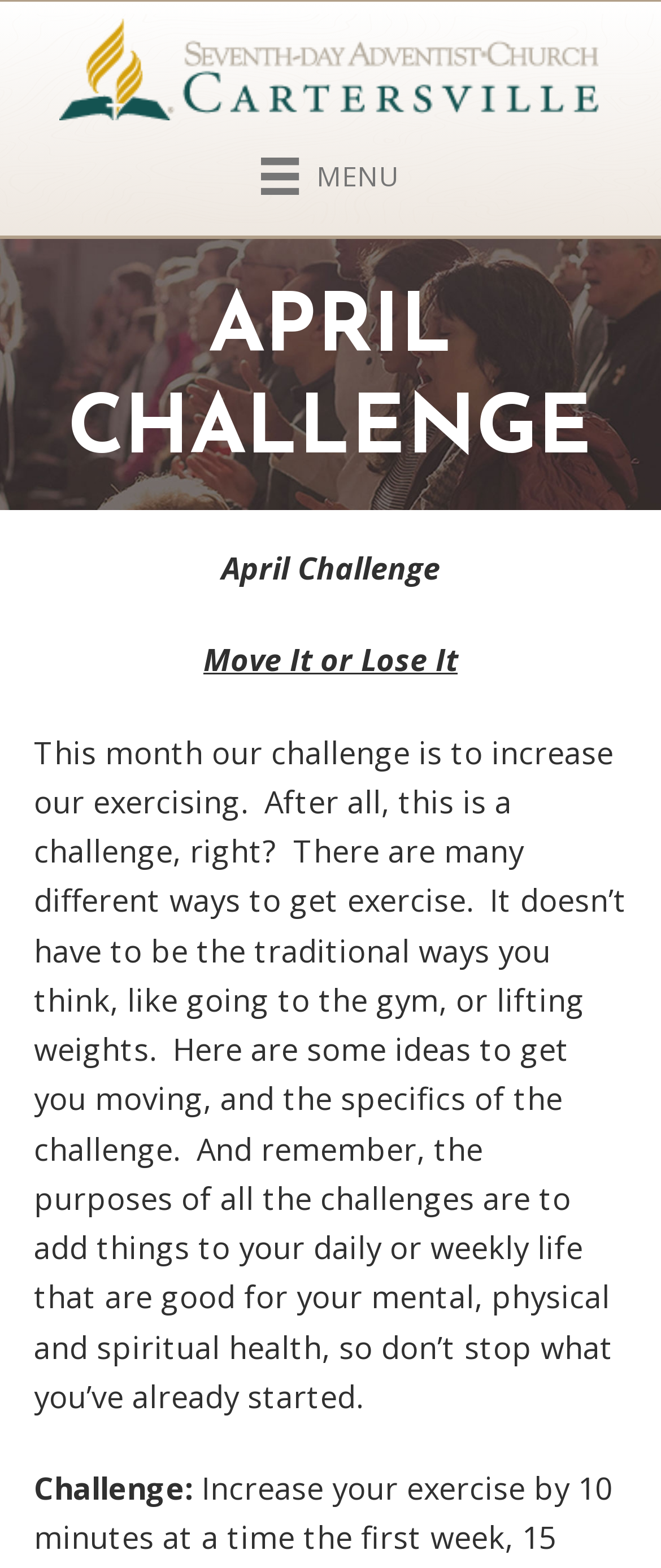Locate and provide the bounding box coordinates for the HTML element that matches this description: "Menu".

[0.36, 0.077, 0.64, 0.139]